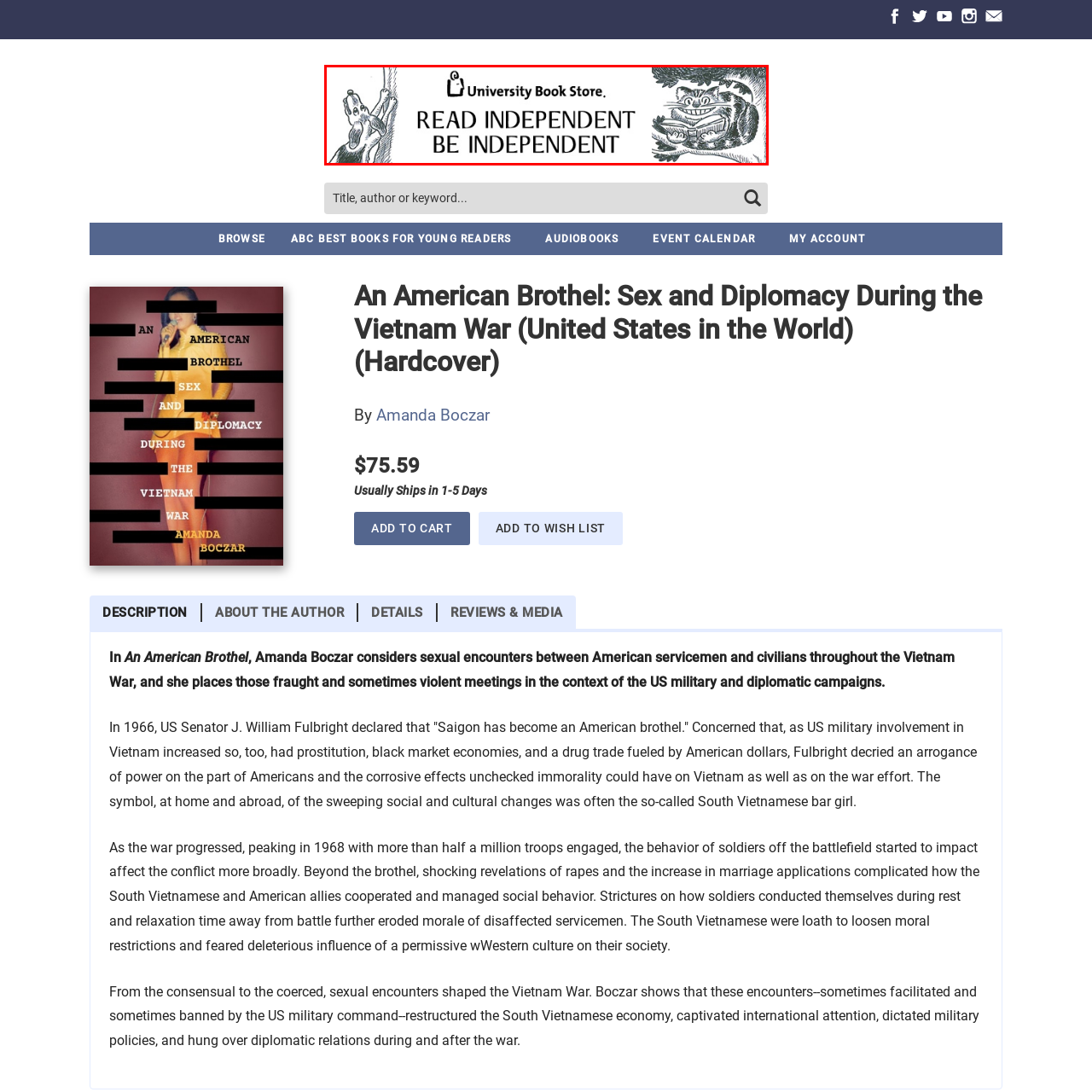Focus on the image outlined in red and offer a detailed answer to the question below, relying on the visual elements in the image:
What values does the logo emphasize?

The logo emphasizes the values of creativity and autonomy in literature, which aligns with the store's mission to promote a love for books and support the independent bookstore culture.